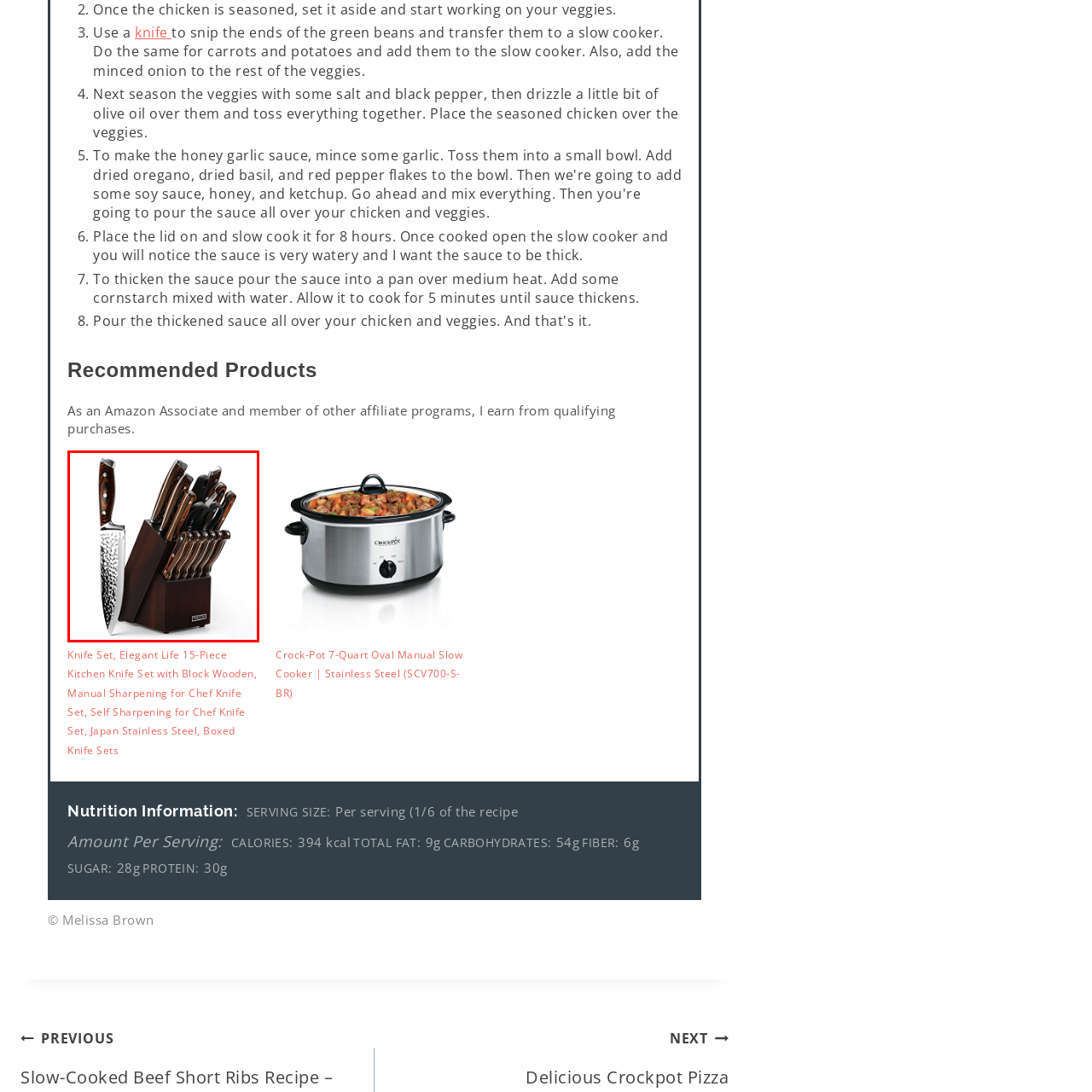Using the image highlighted in the red border, answer the following question concisely with a word or phrase:
How many knives are in the set?

15